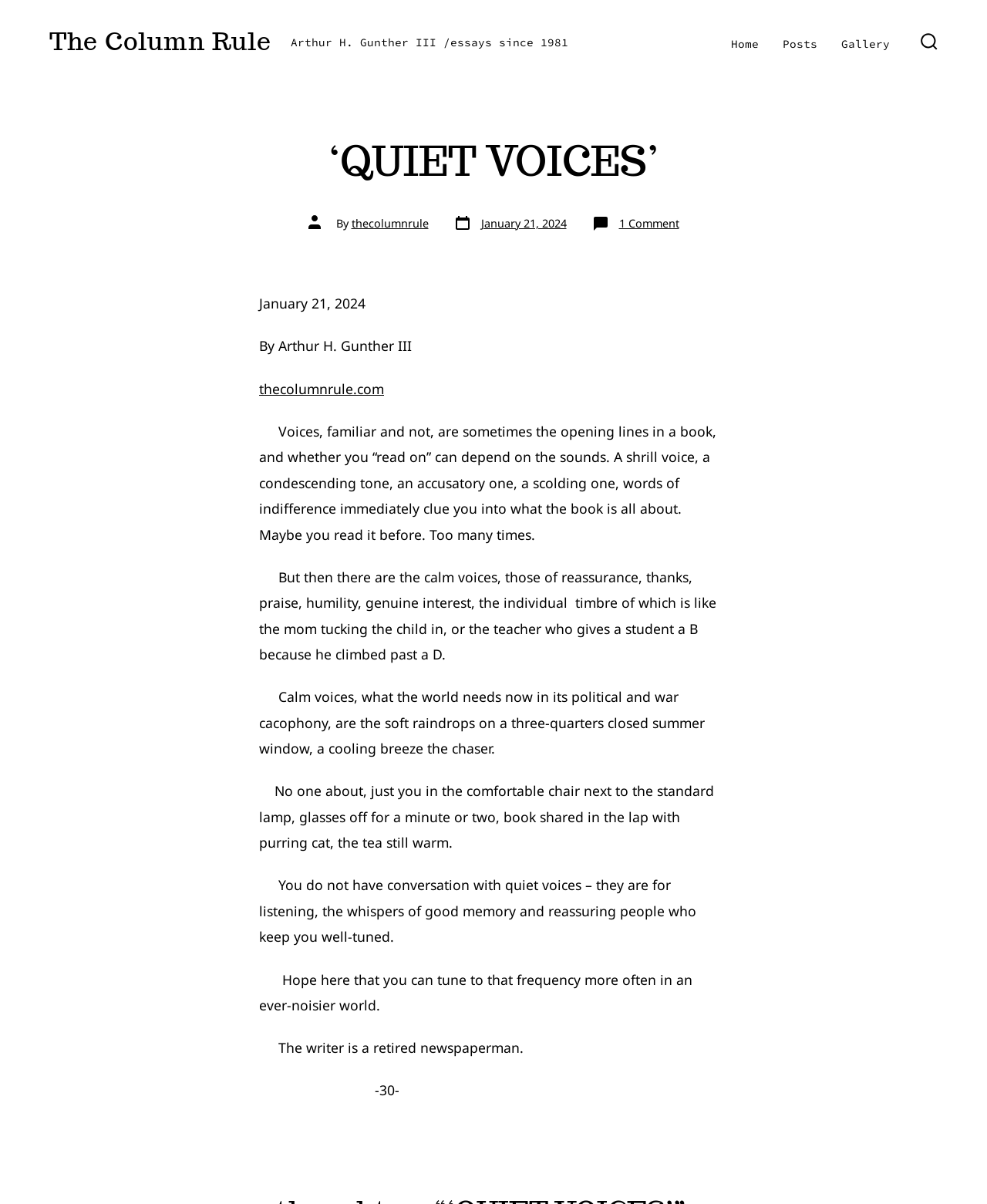Please mark the bounding box coordinates of the area that should be clicked to carry out the instruction: "Check the post date".

[0.459, 0.177, 0.574, 0.194]